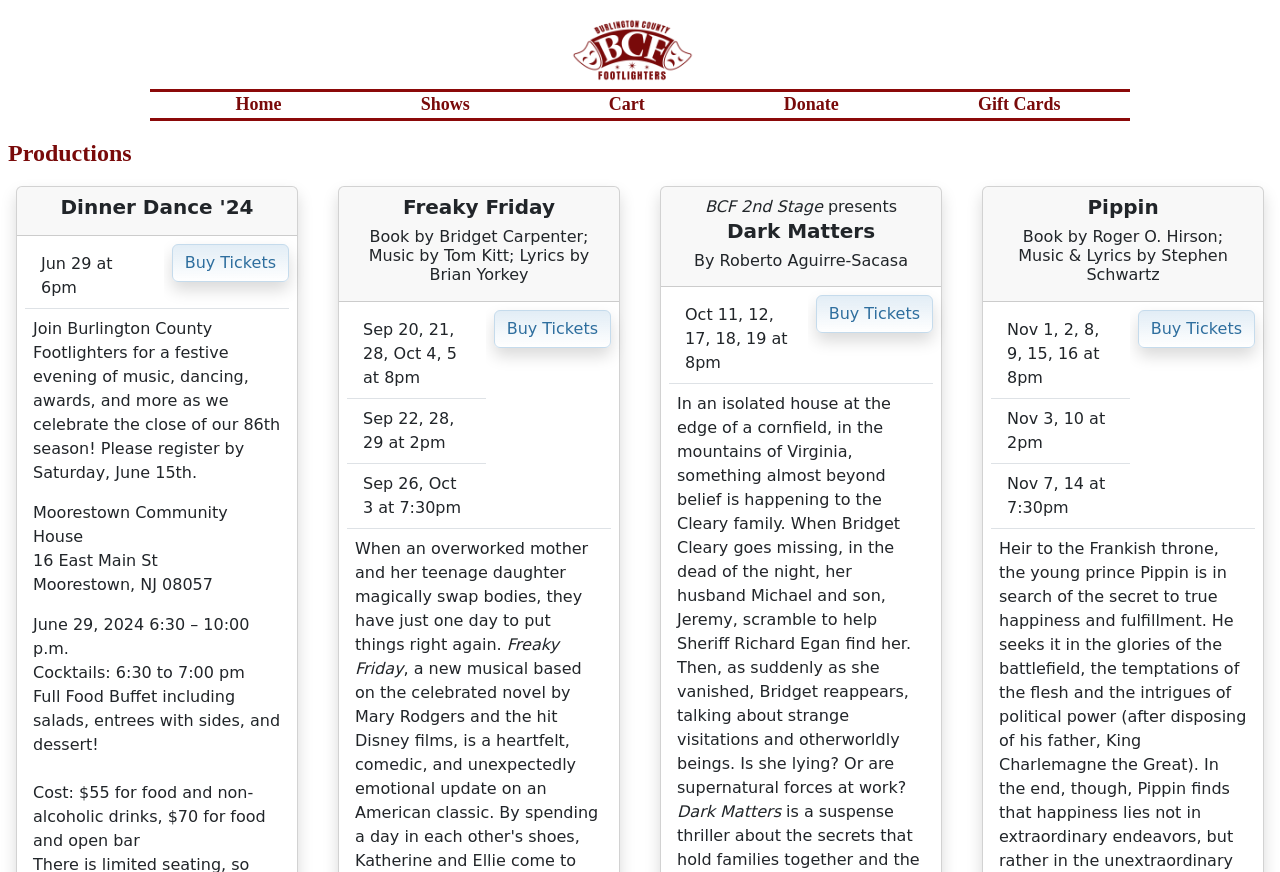Please identify the bounding box coordinates of the clickable region that I should interact with to perform the following instruction: "Buy tickets for Dinner Dance '24". The coordinates should be expressed as four float numbers between 0 and 1, i.e., [left, top, right, bottom].

[0.134, 0.28, 0.226, 0.324]